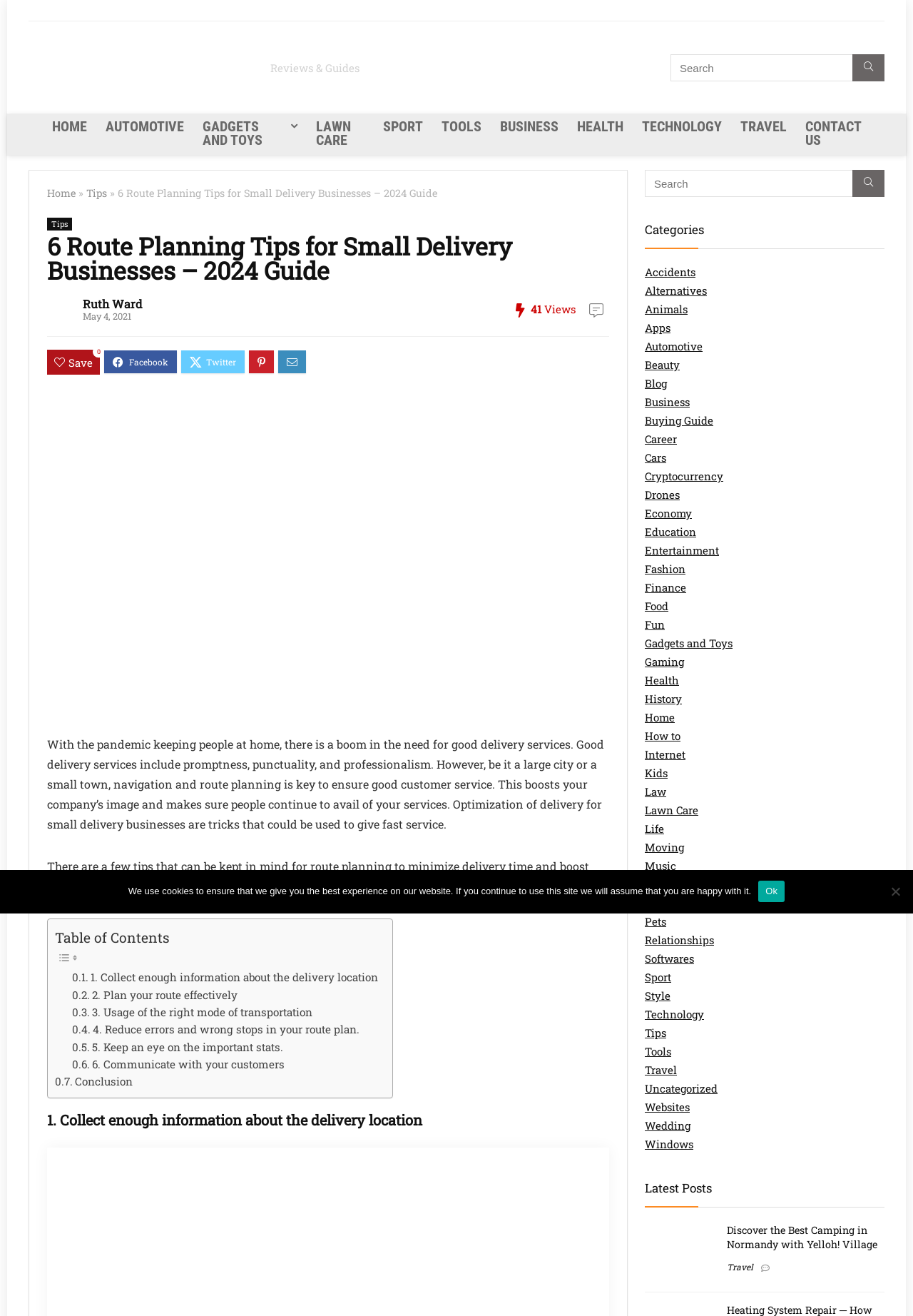Specify the bounding box coordinates of the element's region that should be clicked to achieve the following instruction: "Click on the 'CONTACT US' link". The bounding box coordinates consist of four float numbers between 0 and 1, in the format [left, top, right, bottom].

[0.872, 0.087, 0.953, 0.118]